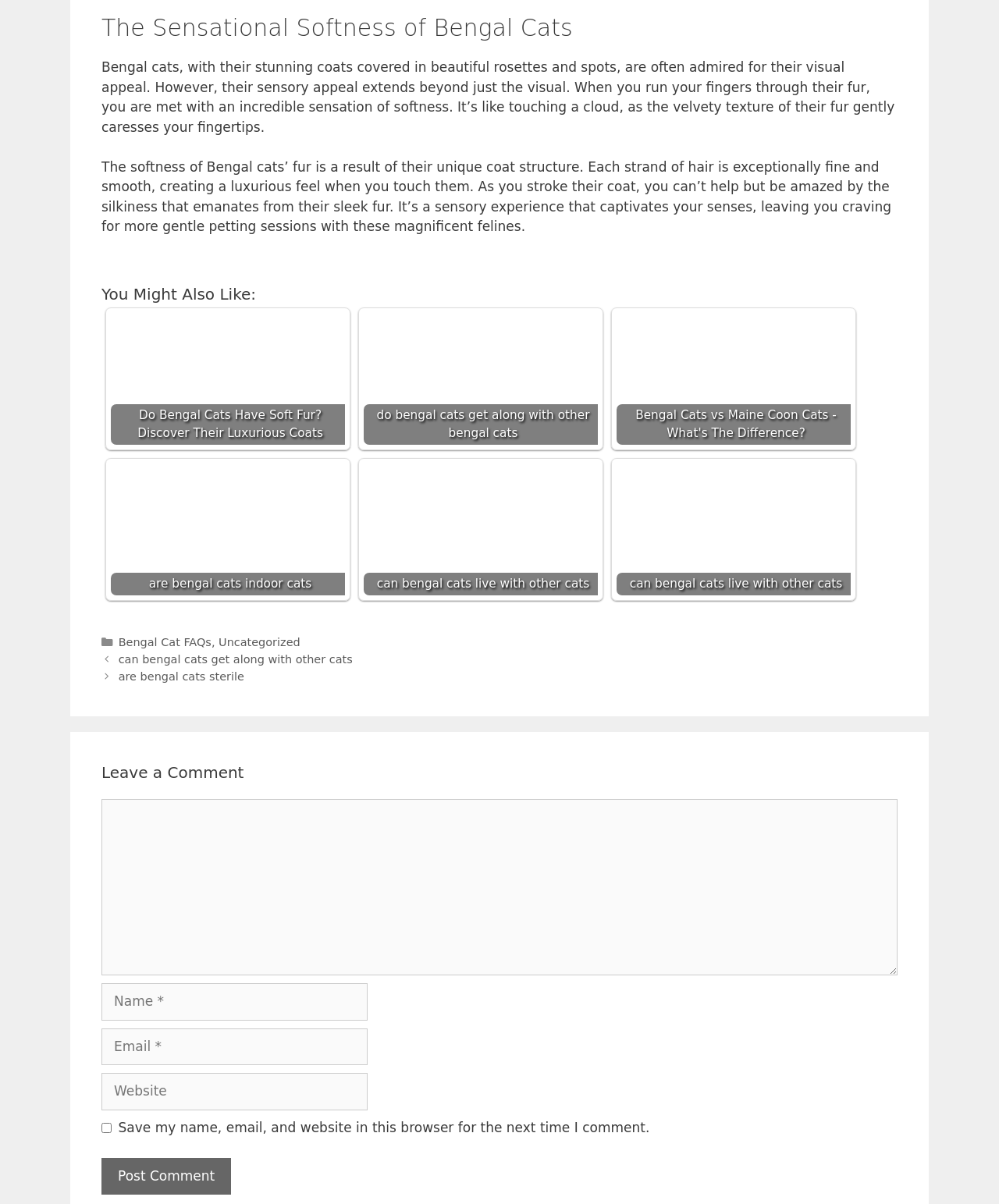Identify the bounding box for the given UI element using the description provided. Coordinates should be in the format (top-left x, top-left y, bottom-right x, bottom-right y) and must be between 0 and 1. Here is the description: Click Here to call Now

None